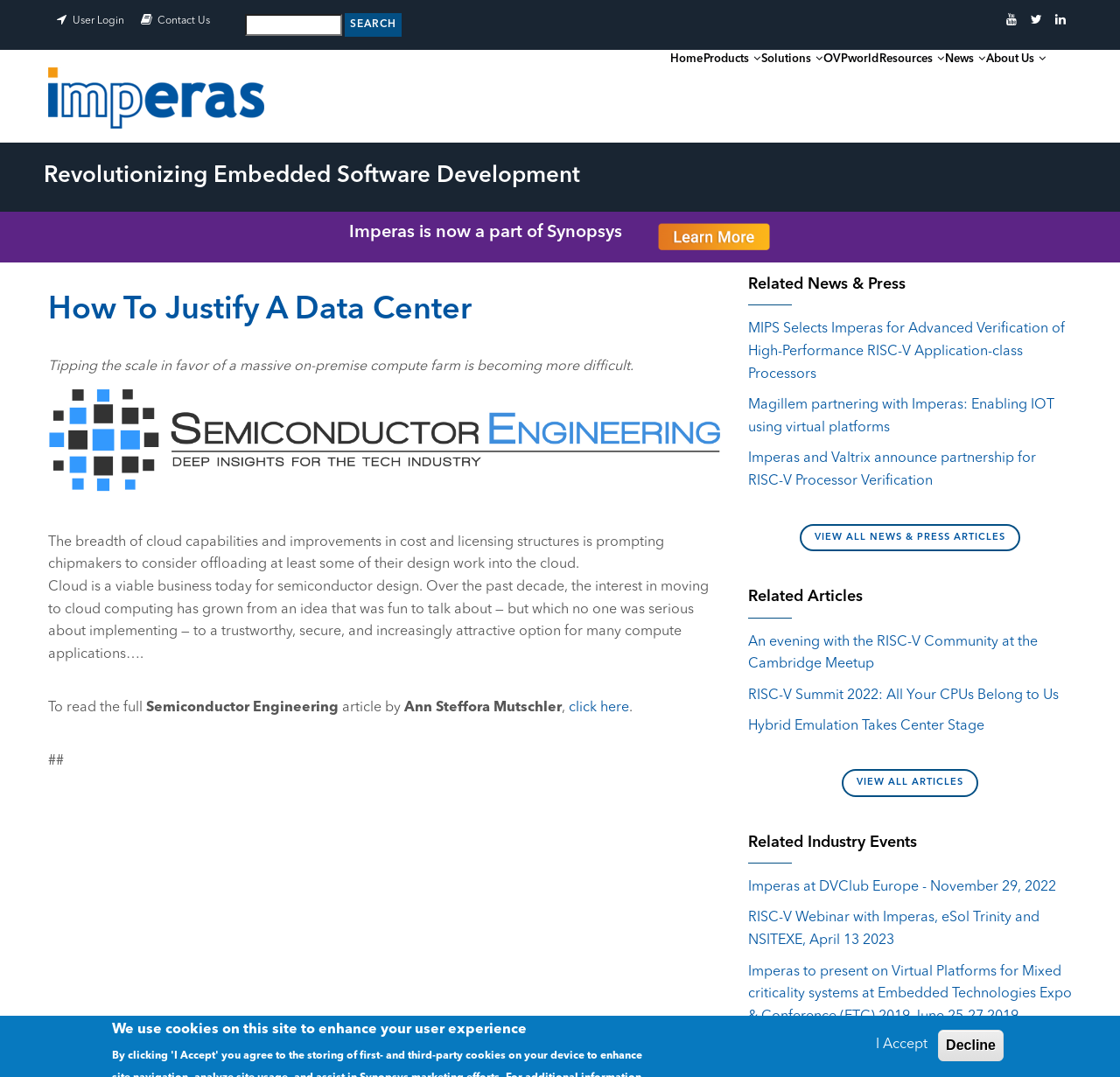Please find the bounding box for the following UI element description. Provide the coordinates in (top-left x, top-left y, bottom-right x, bottom-right y) format, with values between 0 and 1: Products

[0.438, 0.046, 0.521, 0.105]